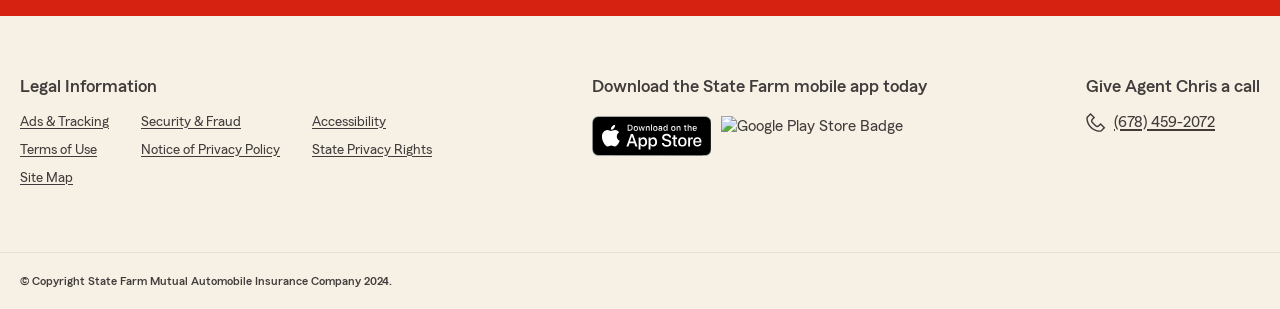Who can be contacted for assistance?
Based on the screenshot, respond with a single word or phrase.

Agent Chris